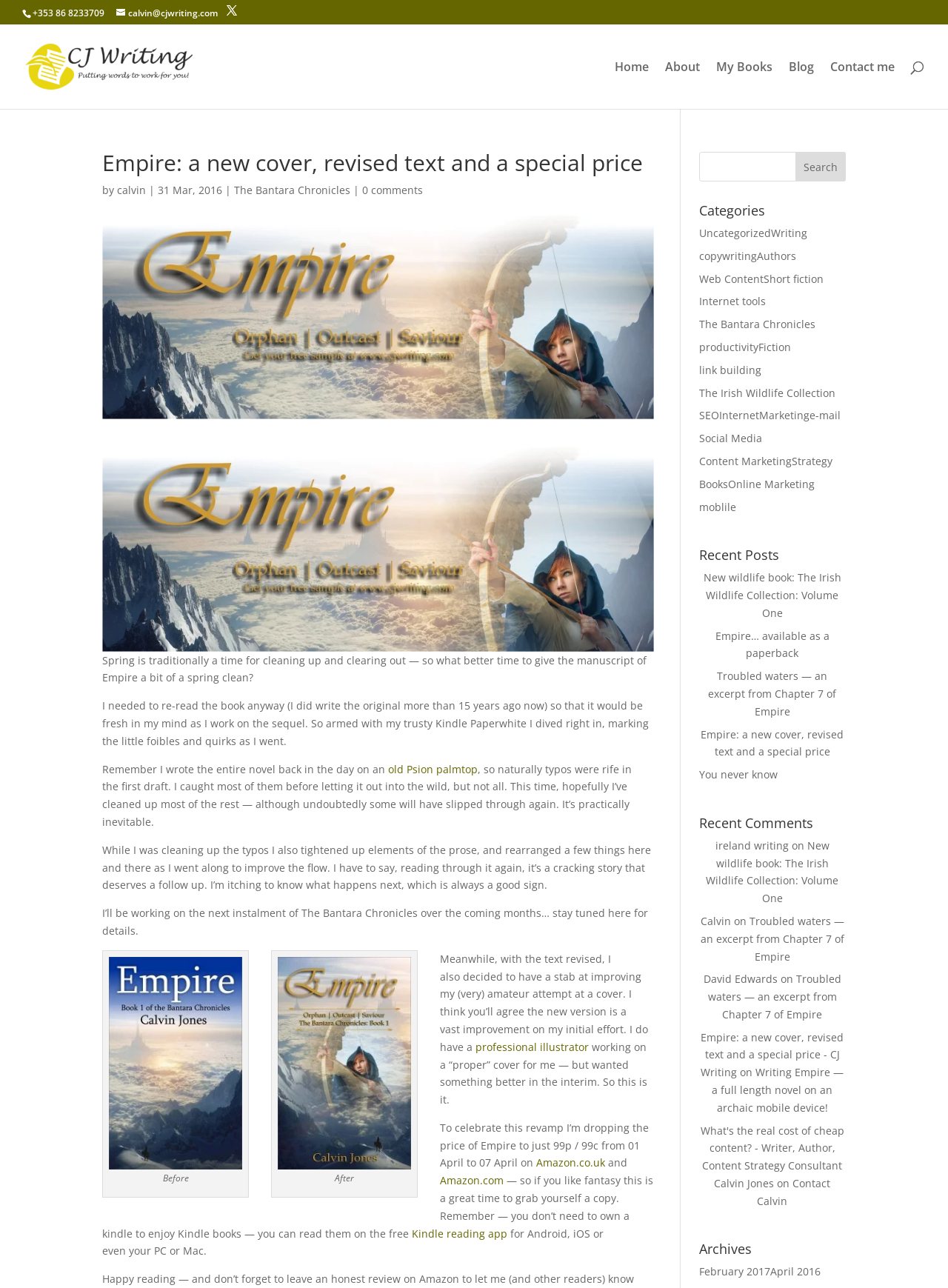What is the price of the book Empire?
Please give a detailed answer to the question using the information shown in the image.

The price of the book Empire is mentioned in the text as 'just 99p / 99c from 01 April to 07 April'.